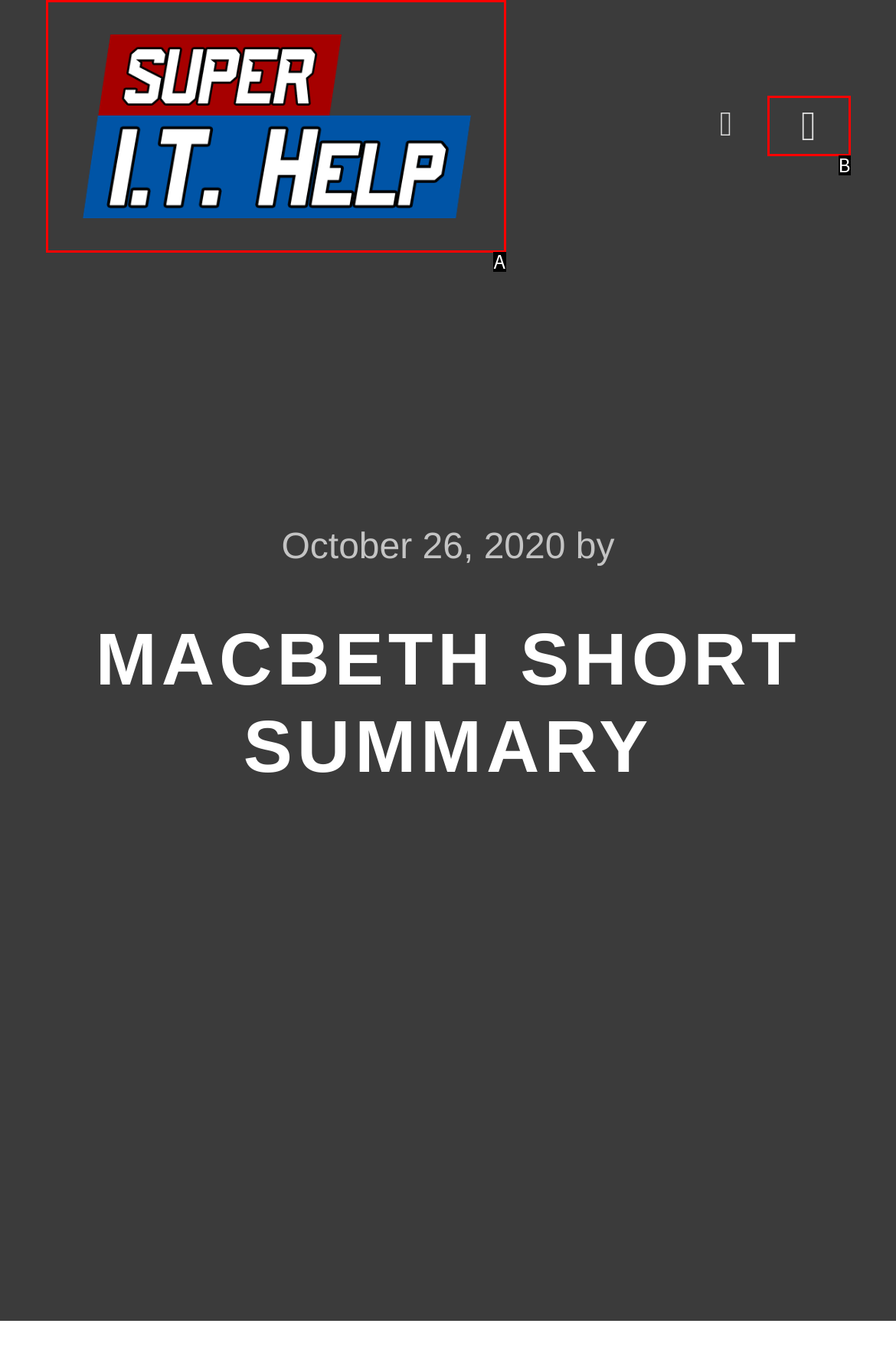Determine which HTML element corresponds to the description: title="SUPER IT Help!". Provide the letter of the correct option.

A